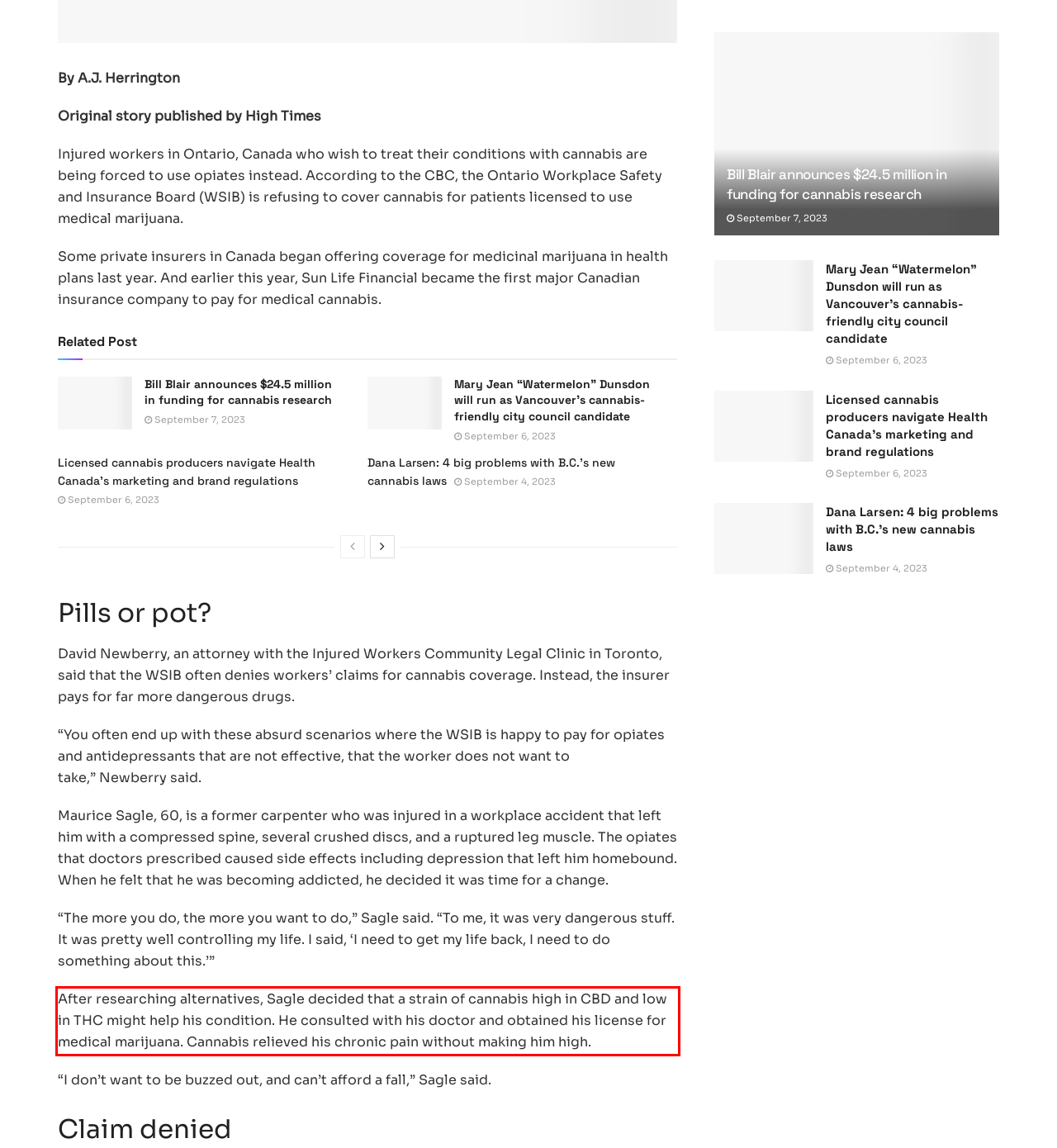Please examine the webpage screenshot and extract the text within the red bounding box using OCR.

After researching alternatives, Sagle decided that a strain of cannabis high in CBD and low in THC might help his condition. He consulted with his doctor and obtained his license for medical marijuana. Cannabis relieved his chronic pain without making him high.